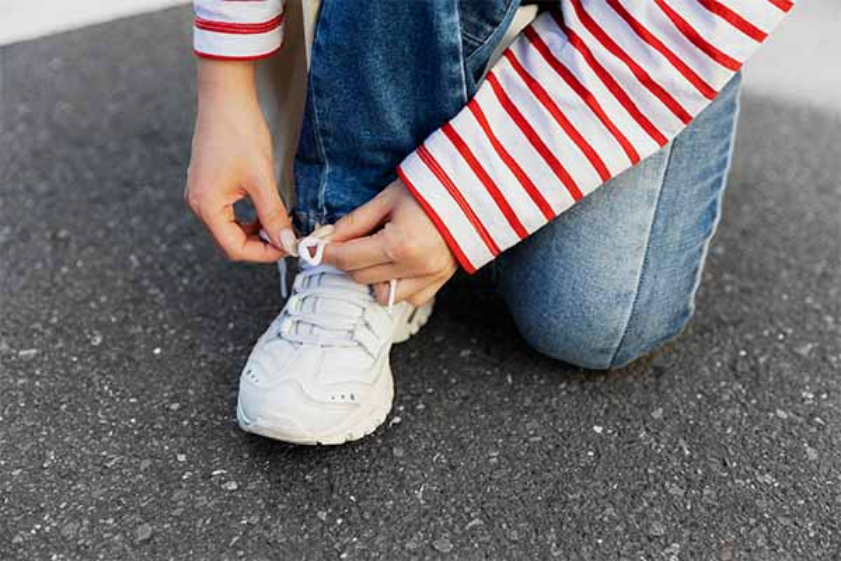What is the primary focus of the image?
Your answer should be a single word or phrase derived from the screenshot.

Tying sneakers